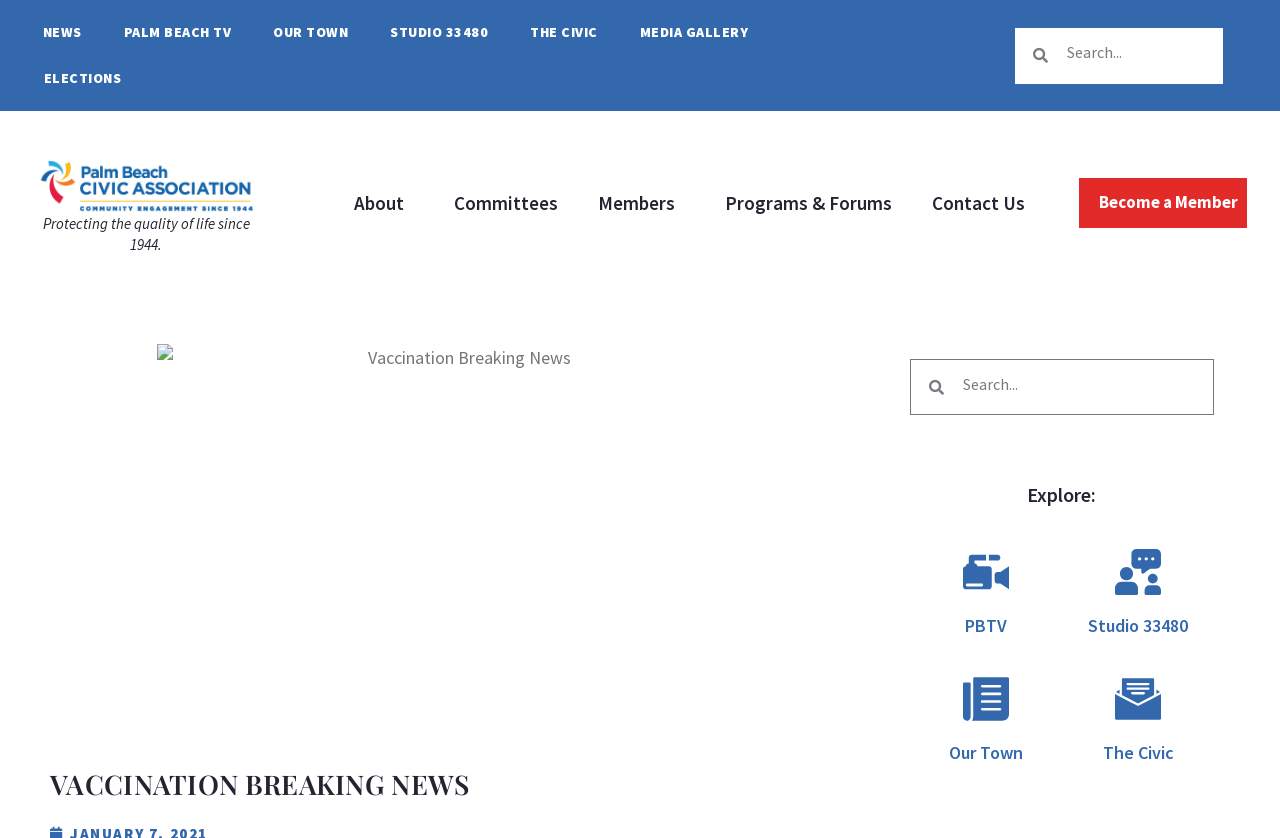Can you determine the bounding box coordinates of the area that needs to be clicked to fulfill the following instruction: "Search for something"?

[0.793, 0.033, 0.955, 0.1]